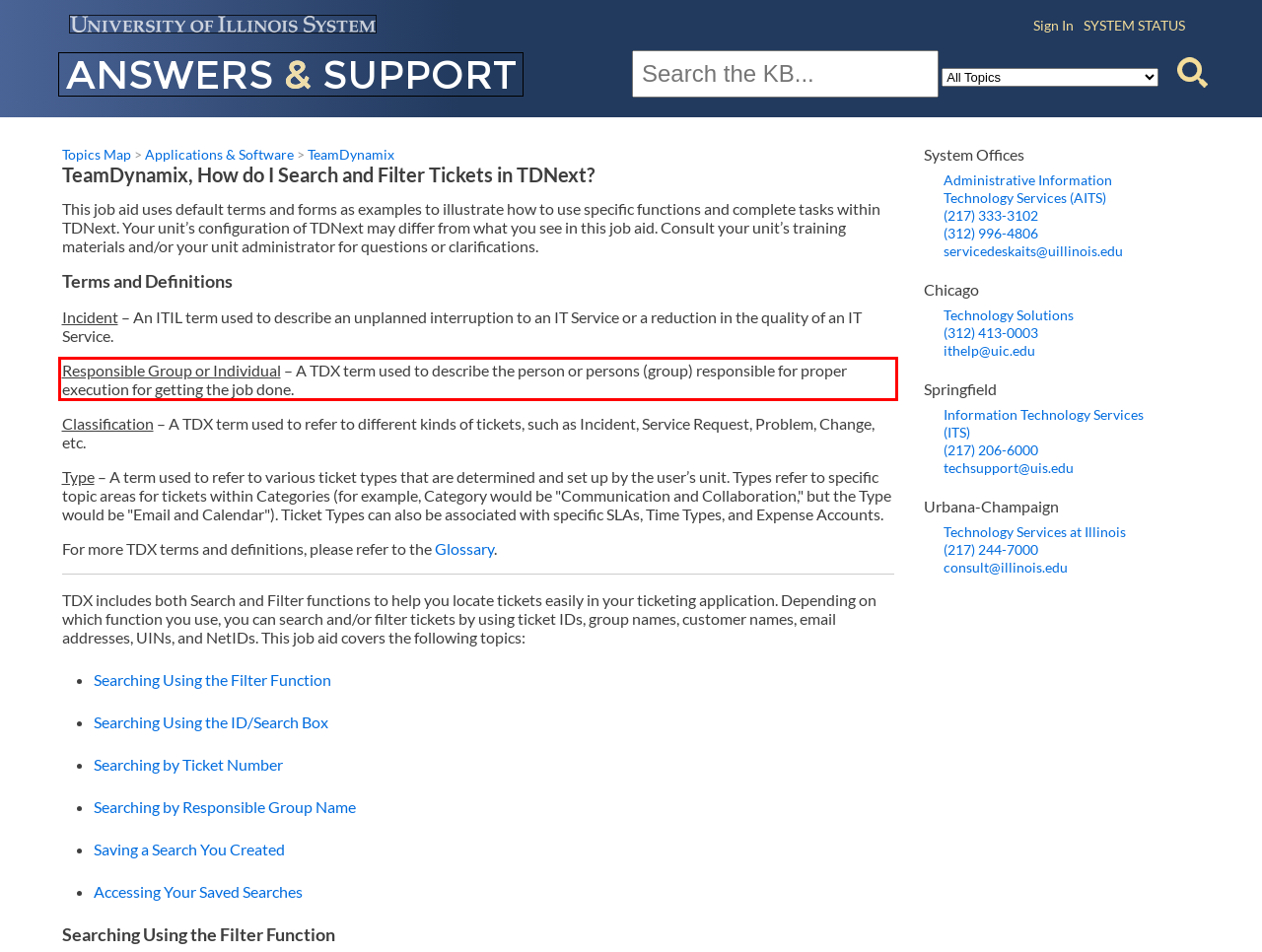Please perform OCR on the UI element surrounded by the red bounding box in the given webpage screenshot and extract its text content.

Responsible Group or Individual – A TDX term used to describe the person or persons (group) responsible for proper execution for getting the job done.